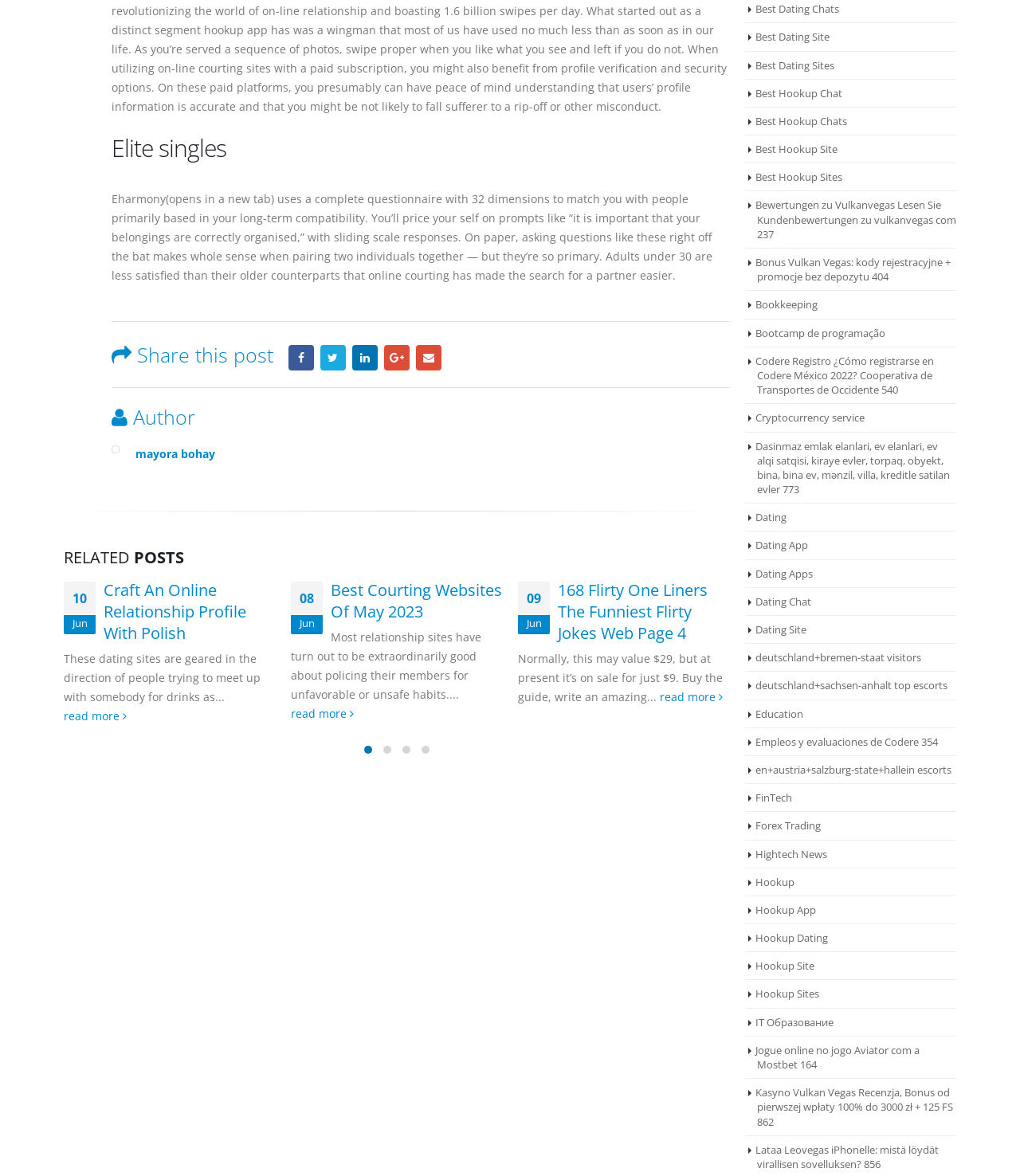Find the bounding box coordinates for the area that must be clicked to perform this action: "View the post about Capricorn Girl And Gemini Man".

[0.324, 0.493, 0.458, 0.547]